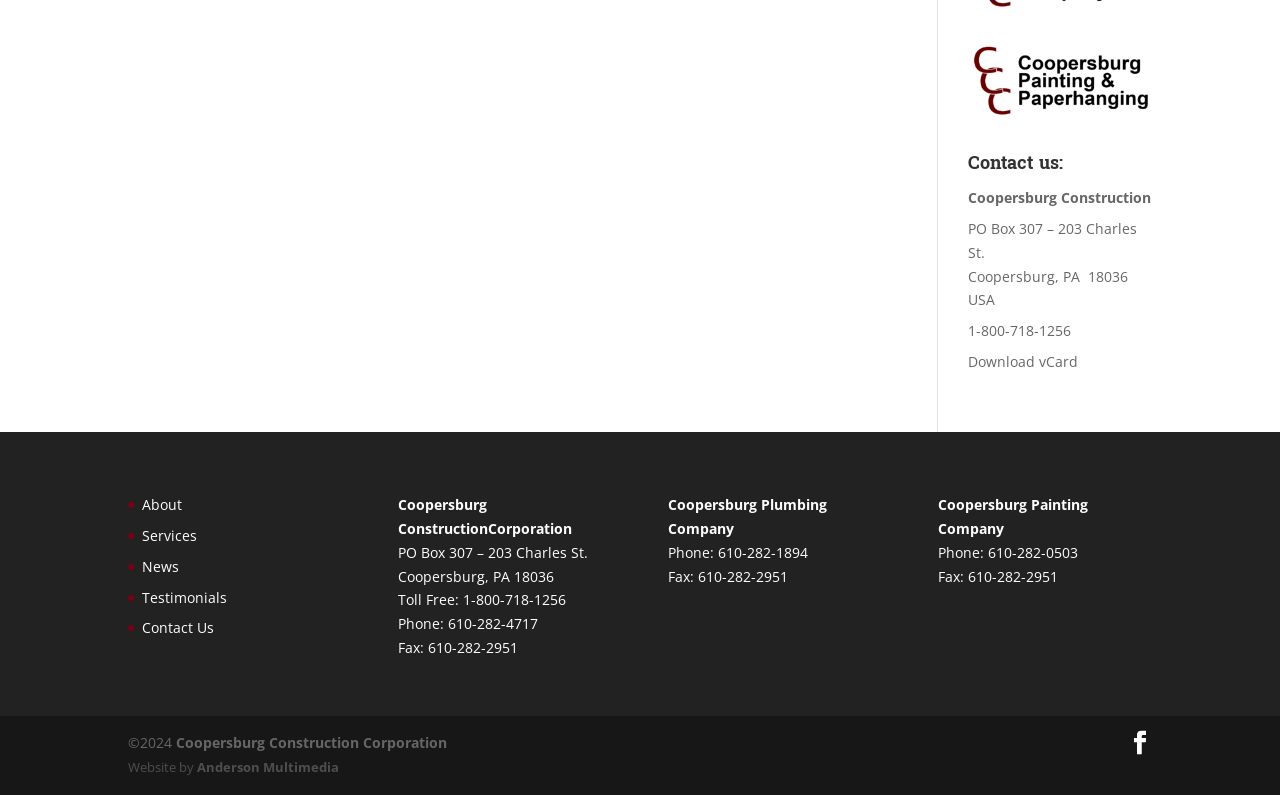Provide a brief response to the question below using one word or phrase:
What is the name of the company that created the website?

Anderson Multimedia